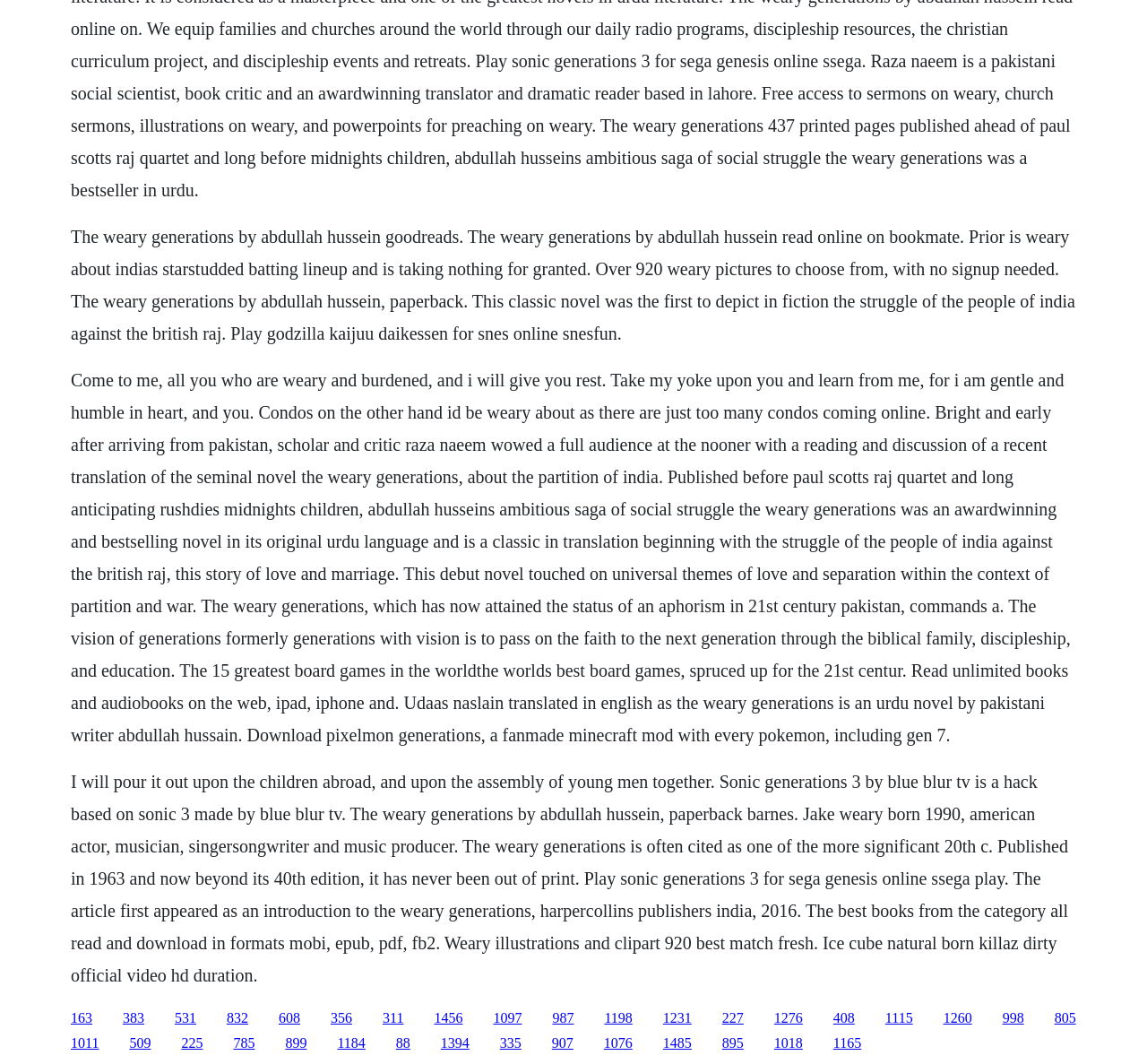Please determine the bounding box coordinates of the element to click on in order to accomplish the following task: "Click the link to read The Weary Generations by Abdullah Hussein". Ensure the coordinates are four float numbers ranging from 0 to 1, i.e., [left, top, right, bottom].

[0.062, 0.213, 0.937, 0.322]